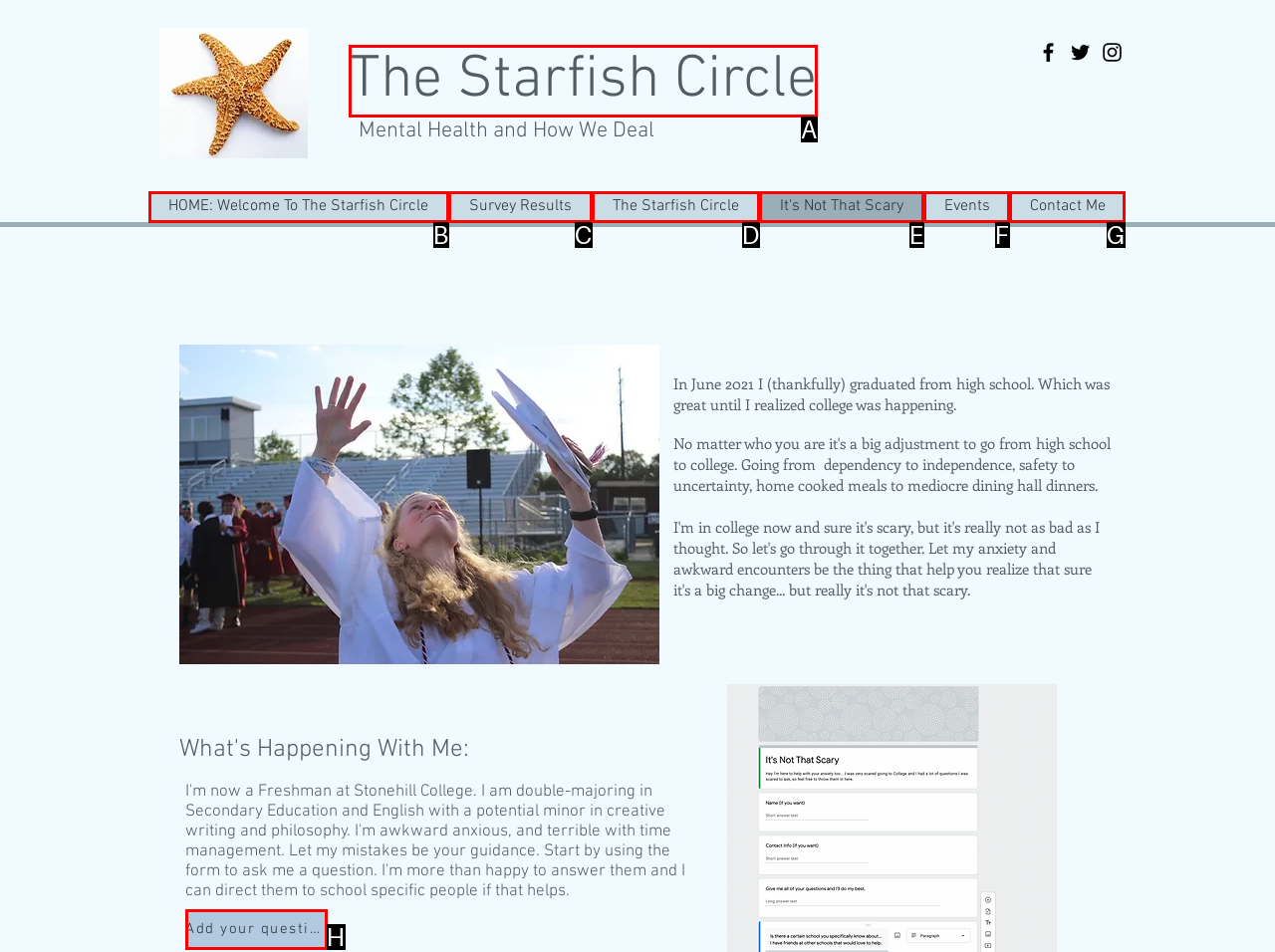From the given choices, identify the element that matches: The Starfish Circle
Answer with the letter of the selected option.

A